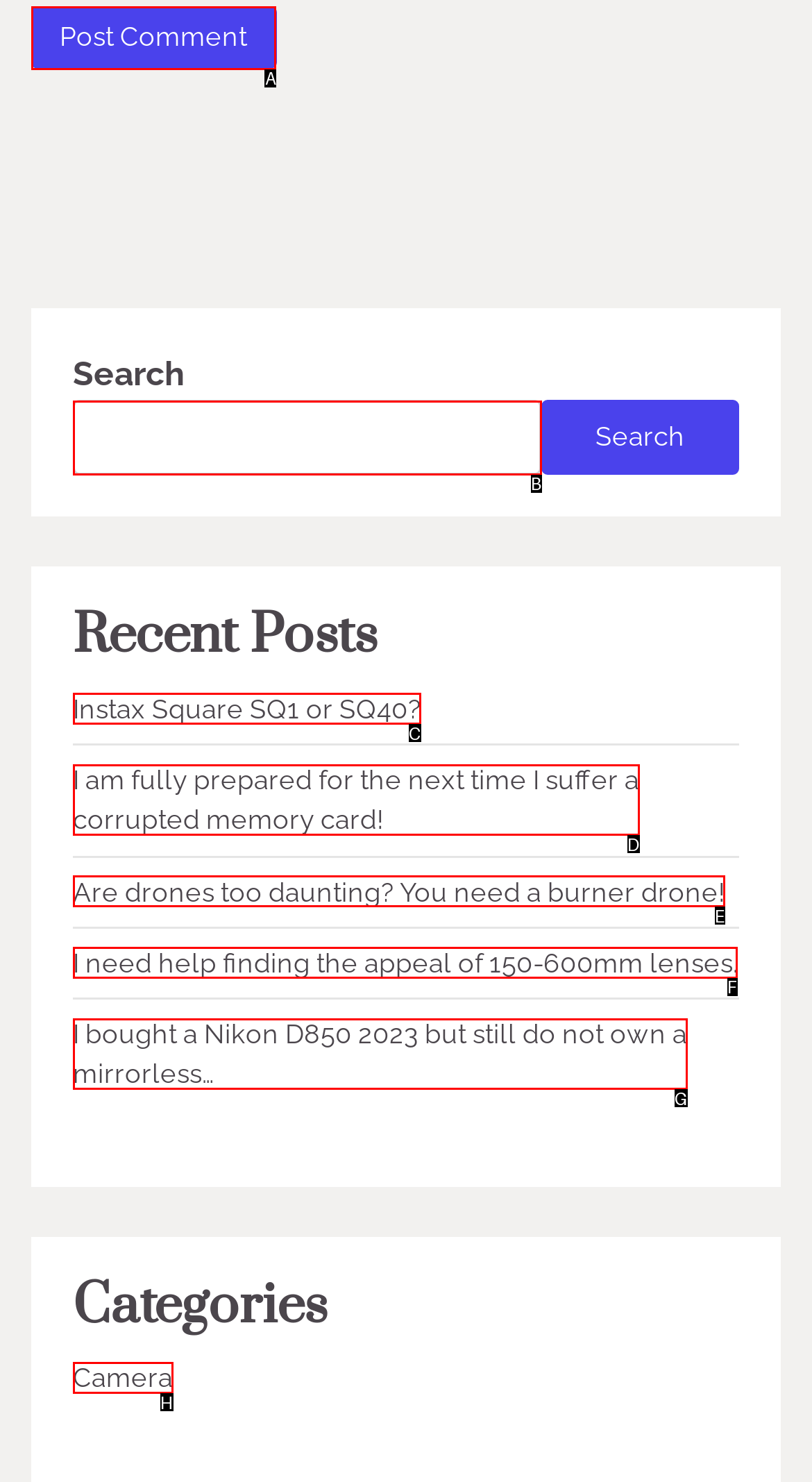Identify the letter of the UI element that corresponds to: name="submit" value="Post Comment"
Respond with the letter of the option directly.

A